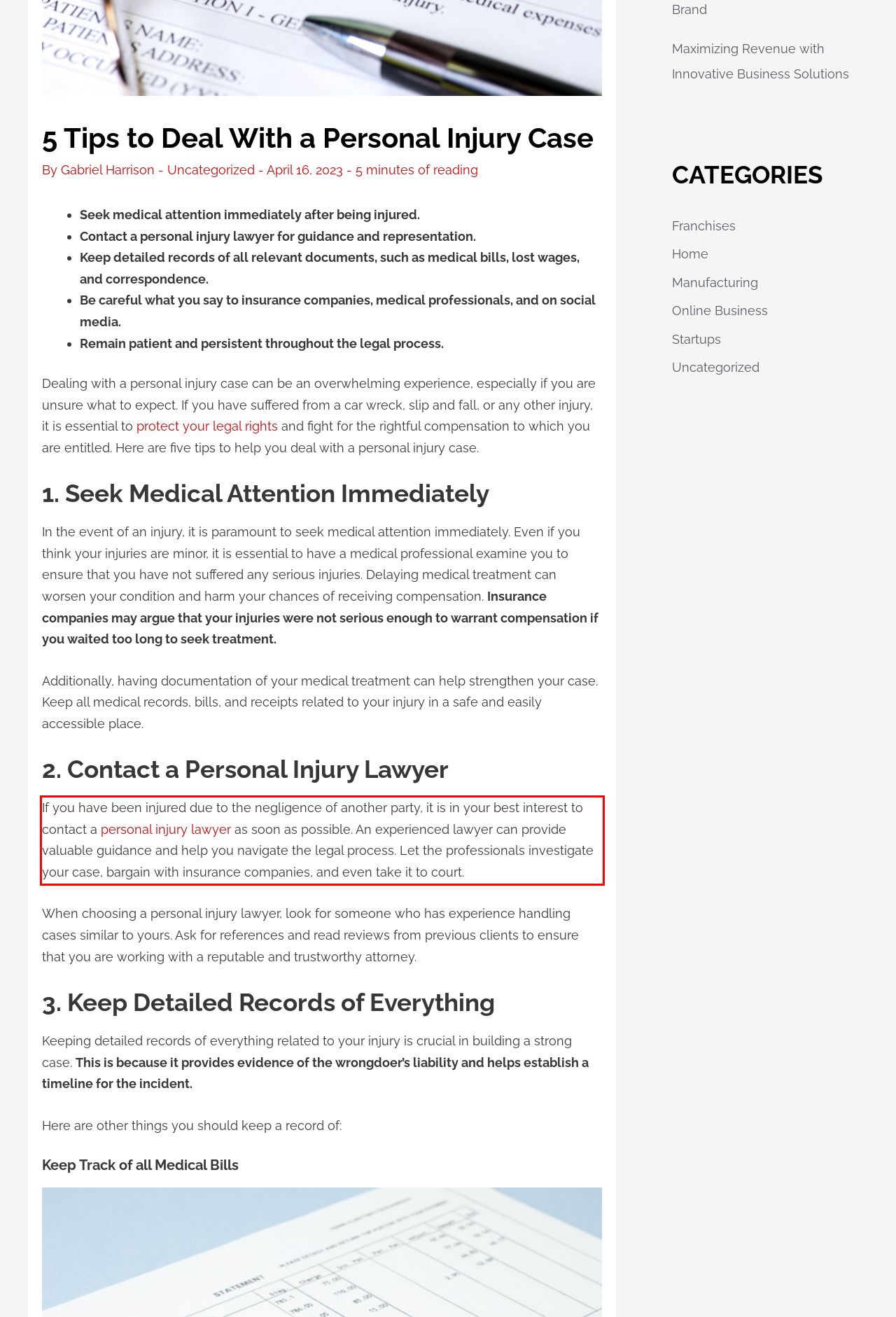Please take the screenshot of the webpage, find the red bounding box, and generate the text content that is within this red bounding box.

If you have been injured due to the negligence of another party, it is in your best interest to contact a personal injury lawyer as soon as possible. An experienced lawyer can provide valuable guidance and help you navigate the legal process. Let the professionals investigate your case, bargain with insurance companies, and even take it to court.